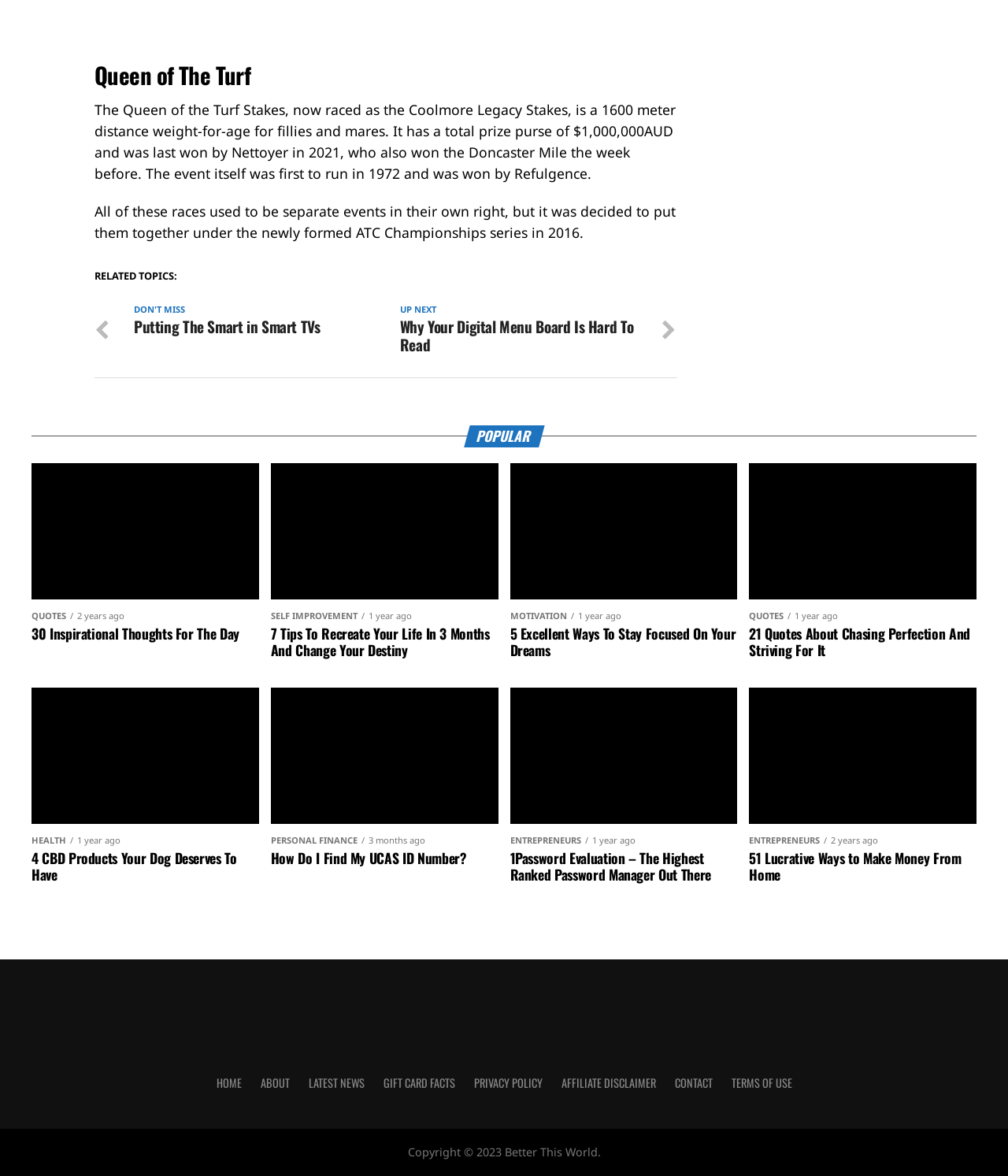Please answer the following query using a single word or phrase: 
What is the prize purse of the Queen of the Turf Stakes?

$1,000,000AUD